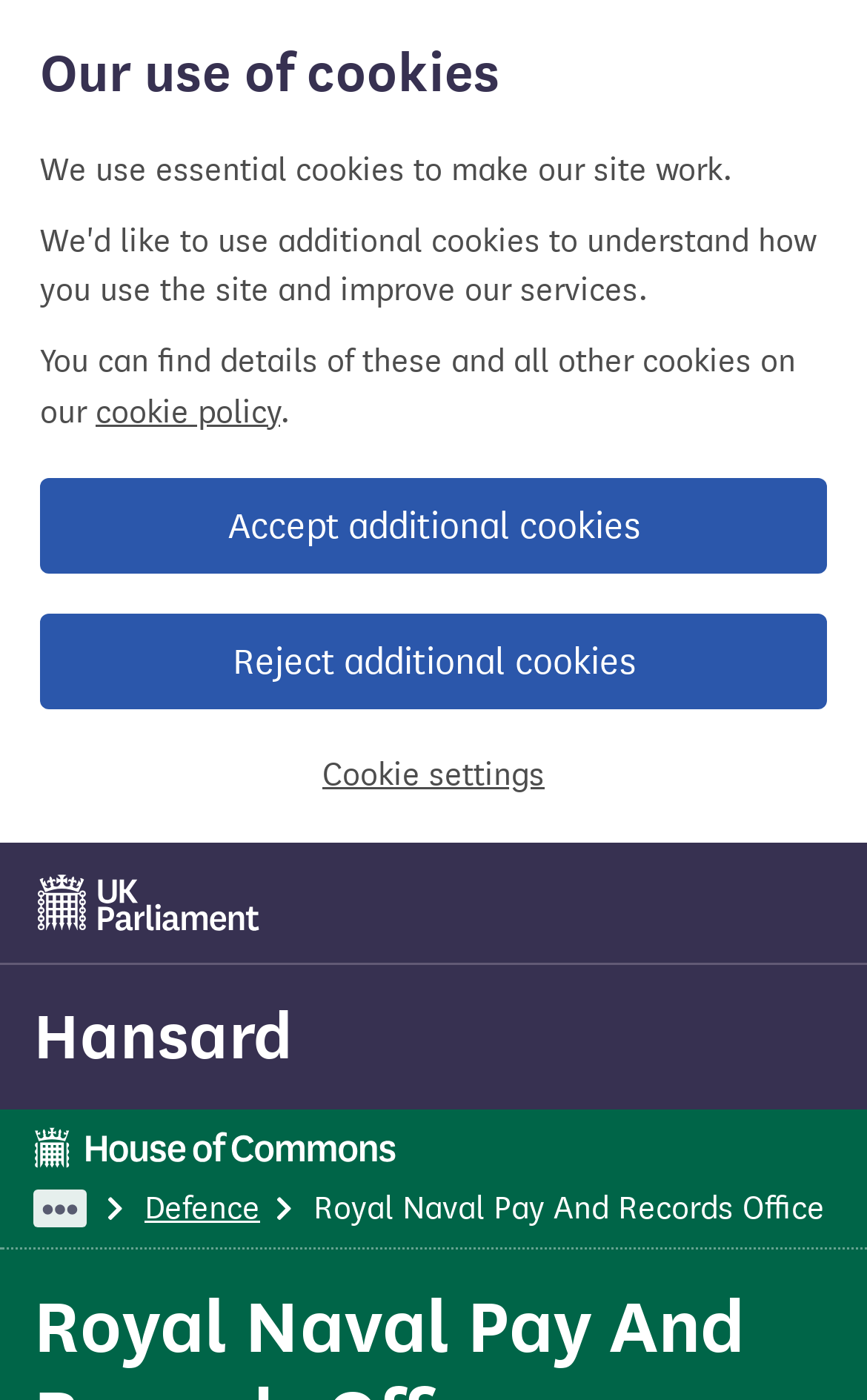Offer a meticulous description of the webpage's structure and content.

The webpage is about the Hansard record of the item "Royal Naval Pay And Records Office" on Tuesday 21 November 1978. At the top of the page, there is a cookie banner that spans the entire width, taking up about 60% of the page's height. Within the banner, there is a heading "Our use of cookies" followed by two paragraphs of text explaining the use of essential cookies. There are also four links: "cookie policy", "Accept additional cookies", "Reject additional cookies", and "Cookie settings".

Below the cookie banner, there is a link to "UK Parliament" on the left side, followed by a heading "Hansard" that takes up about 90% of the page's width. Underneath the heading, there is another link to "Hansard" on the left side.

On the right side of the page, there is a section labeled "House of Commons page" that takes up about 90% of the page's width. Below this section, there are three links: "Expand hidden items", "Defence", and "Royal Naval Pay And Records Office", which is the main topic of the page.